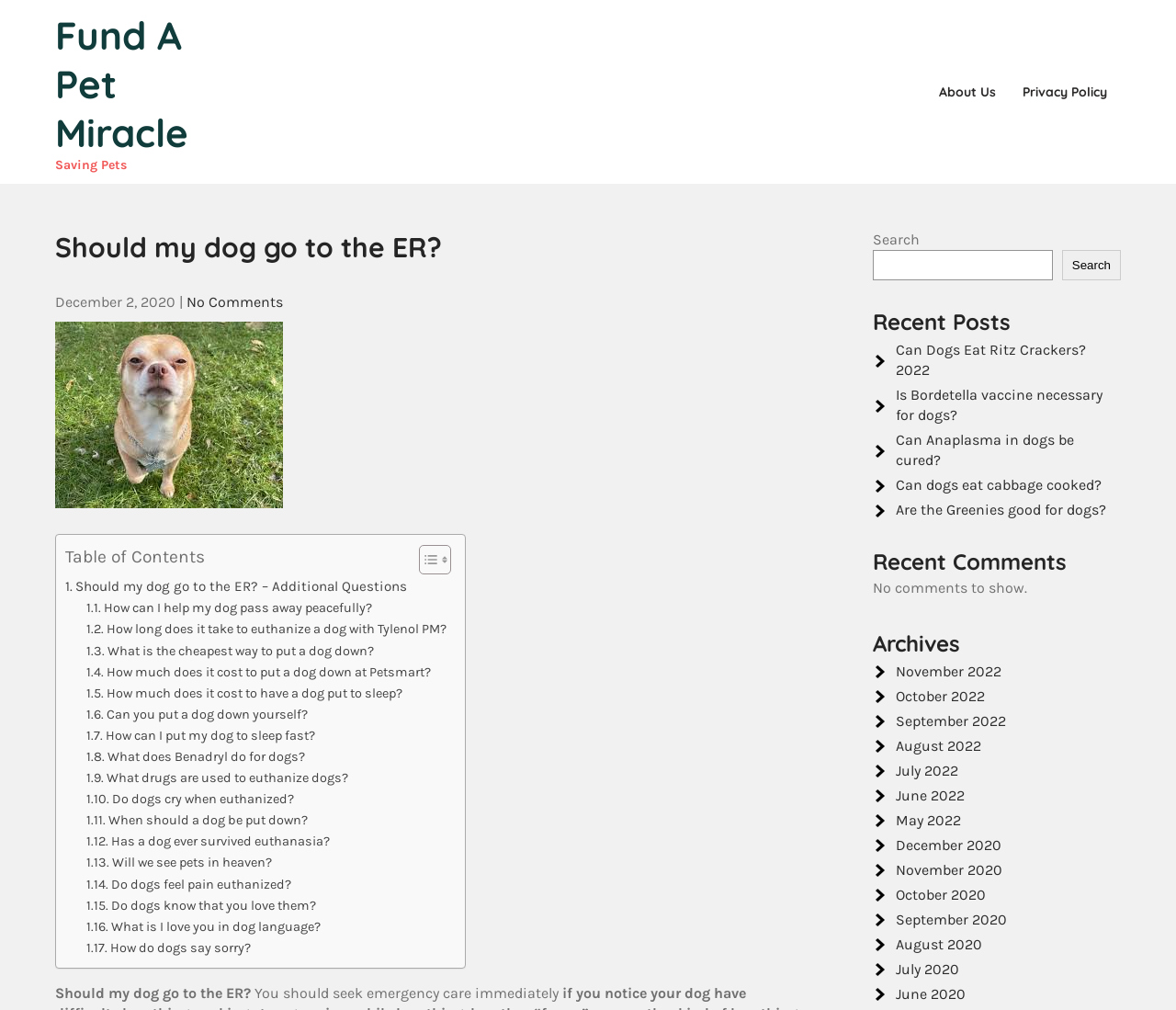Give a succinct answer to this question in a single word or phrase: 
What is the purpose of the search box?

To search the website